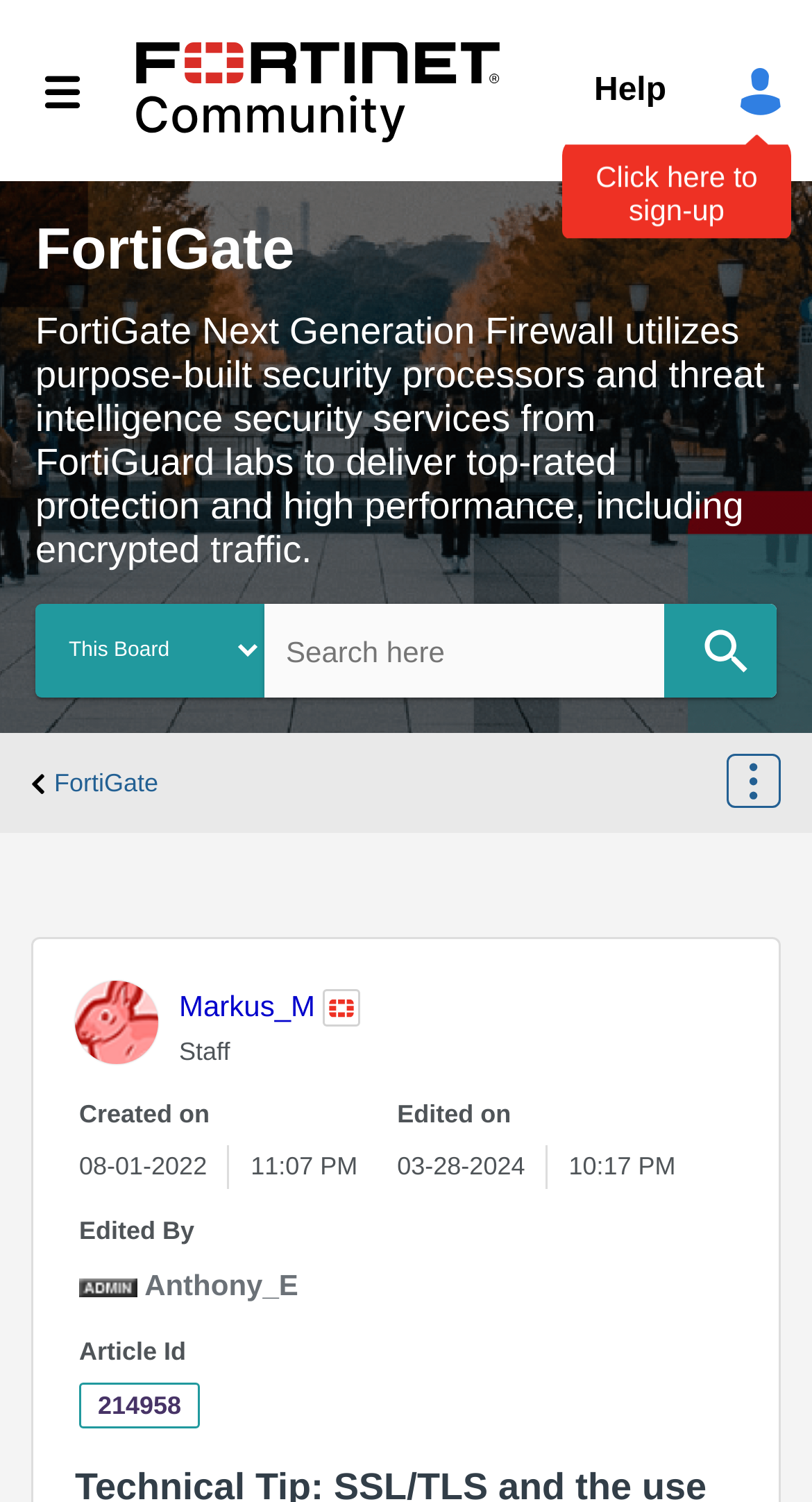Determine the bounding box for the UI element that matches this description: "Help".

[0.693, 0.021, 0.859, 0.1]